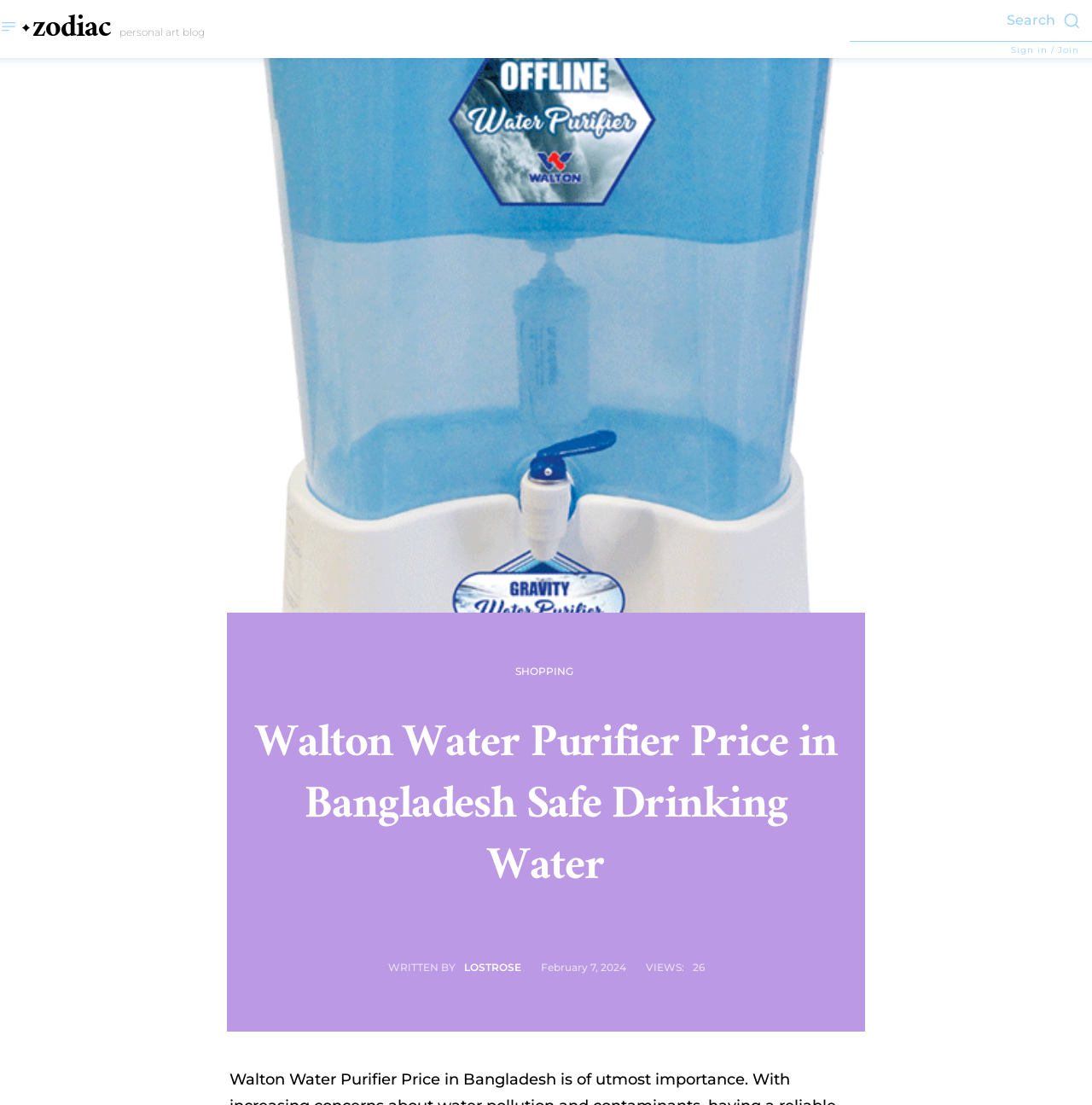Explain the webpage in detail.

The webpage appears to be an article or blog post about Walton Water Purifier Price in Bangladesh. At the top-left corner, there is a small image. Next to it, there is a link to a personal art blog, "zodiac personal art blog". On the top-right corner, there is a search button with a small image inside it. 

To the right of the search button, there is a link to "Sign in / Join". Below the search button, there is a link to "SHOPPING" positioned roughly in the middle of the page. 

The main content of the webpage starts with a heading that reads "Walton Water Purifier Price in Bangladesh Safe Drinking Water", which is located roughly in the middle of the page. Below the heading, there is a section that displays the author's name, "LOSTROSE", along with the date "February 7, 2024" and the number of views, "26". 

The rest of the webpage likely contains the article's content, but the details are not provided in the accessibility tree.